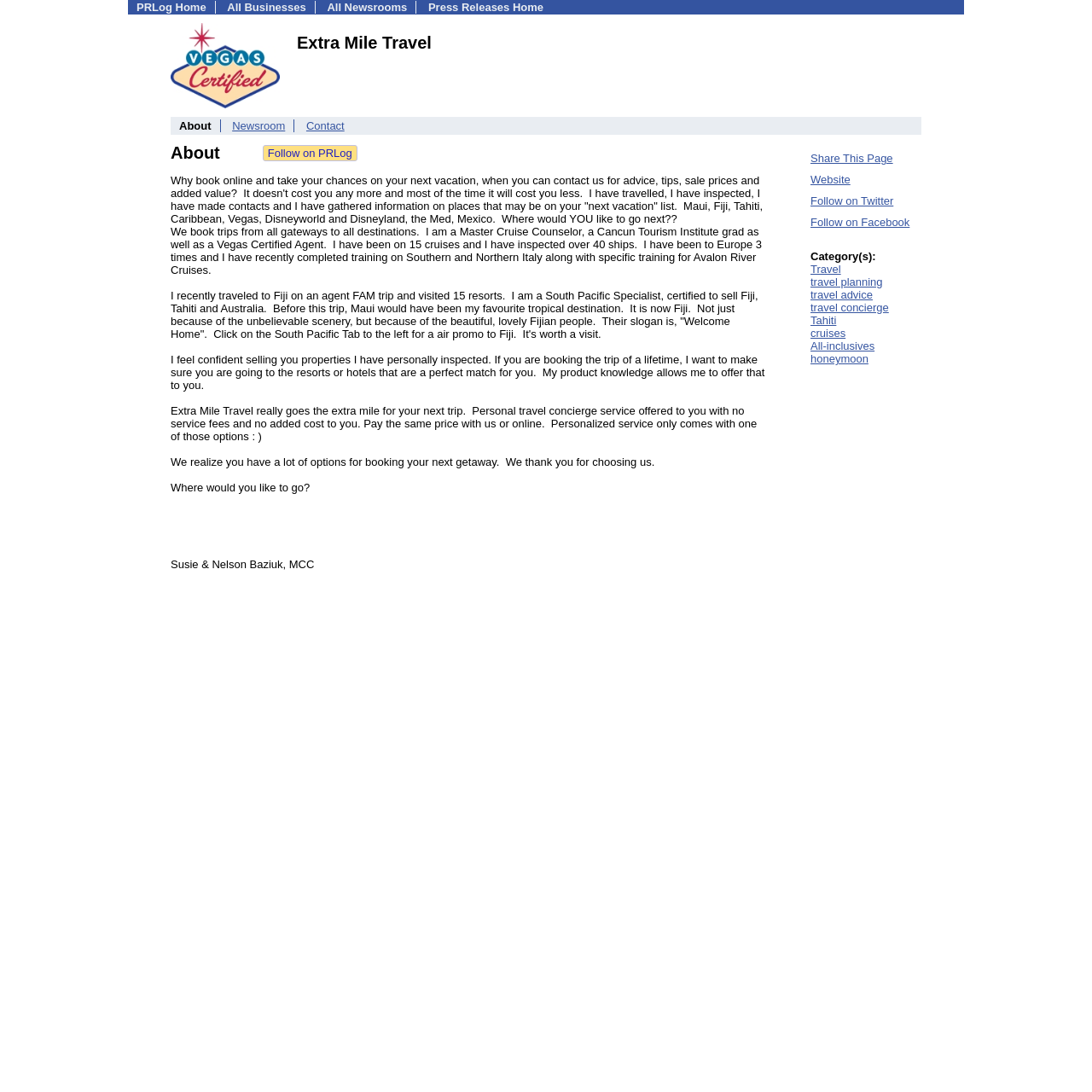Give a detailed account of the webpage, highlighting key information.

The webpage is about Extra Mile Travel, a travel agency that provides personalized travel concierge services. At the top of the page, there are four links: "PRLog Home", "All Businesses", "All Newsrooms", and "Press Releases Home". Next to these links is the sunjourneys logo. Below the logo is a heading that reads "Extra Mile Travel". 

On the left side of the page, there are three links: "About", "Newsroom", and "Contact". Below these links is a table with two columns. The first column has a heading that reads "About", and the second column has a button that reads "Follow on PRLog". 

The main content of the page is a series of paragraphs that describe the services offered by Extra Mile Travel. The text explains that the agency provides personalized travel advice, tips, and sale prices, and that it doesn't cost the customer any more than booking online. The agency's expertise includes cruises, all-inclusive resorts, and honeymoon destinations. The text also mentions that the agency's owner has personally inspected many resorts and has traveled extensively.

Below the main content, there are several links to social media platforms, including Twitter and Facebook, as well as a link to share the page. There is also a list of categories, including "Travel", "travel planning", "travel advice", and "Tahiti", among others.